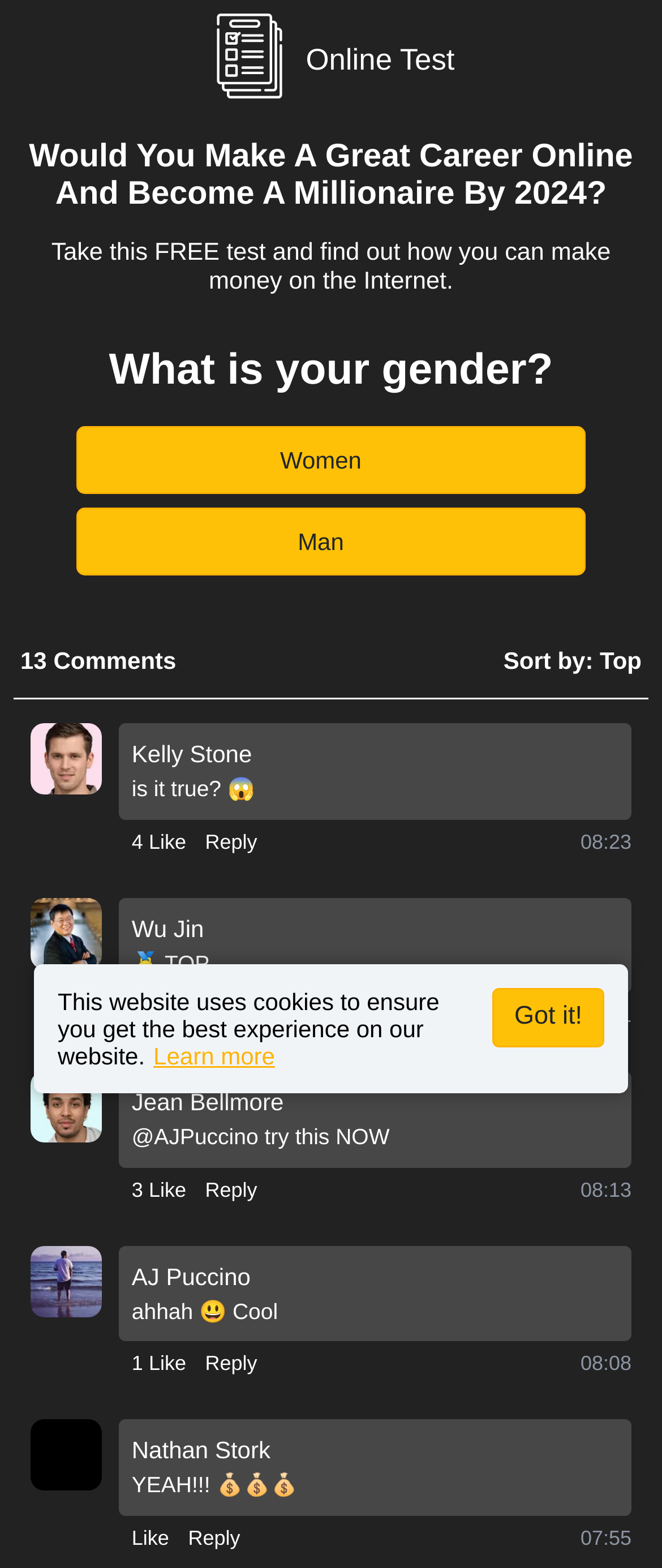Identify and generate the primary title of the webpage.

Would You Make A Great Career Online And Become A Millionaire By 2024?